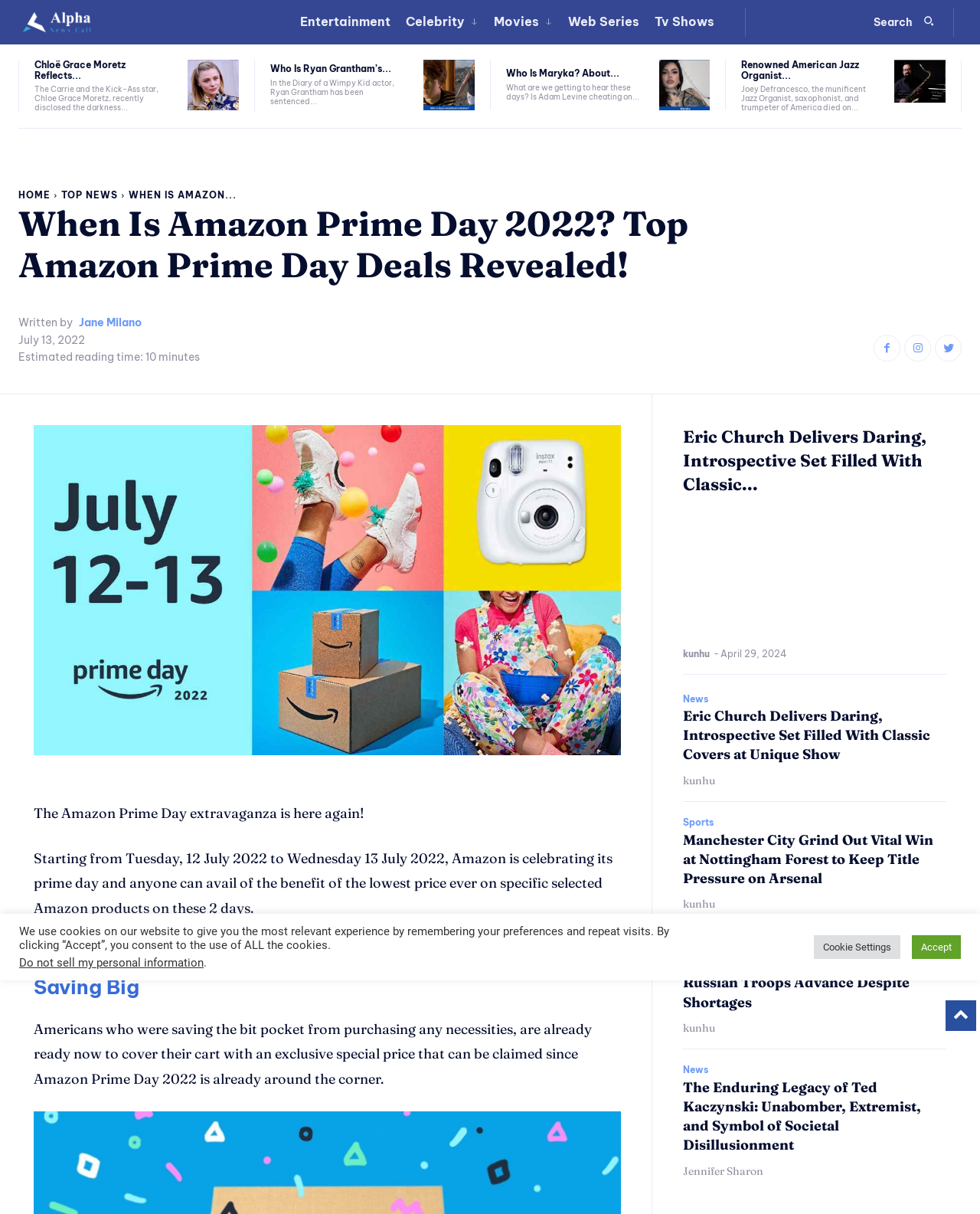Using details from the image, please answer the following question comprehensively:
What is the date of the article?

I found the date of the article by looking at the section below the article title, where it says the date 'July 13, 2022'.